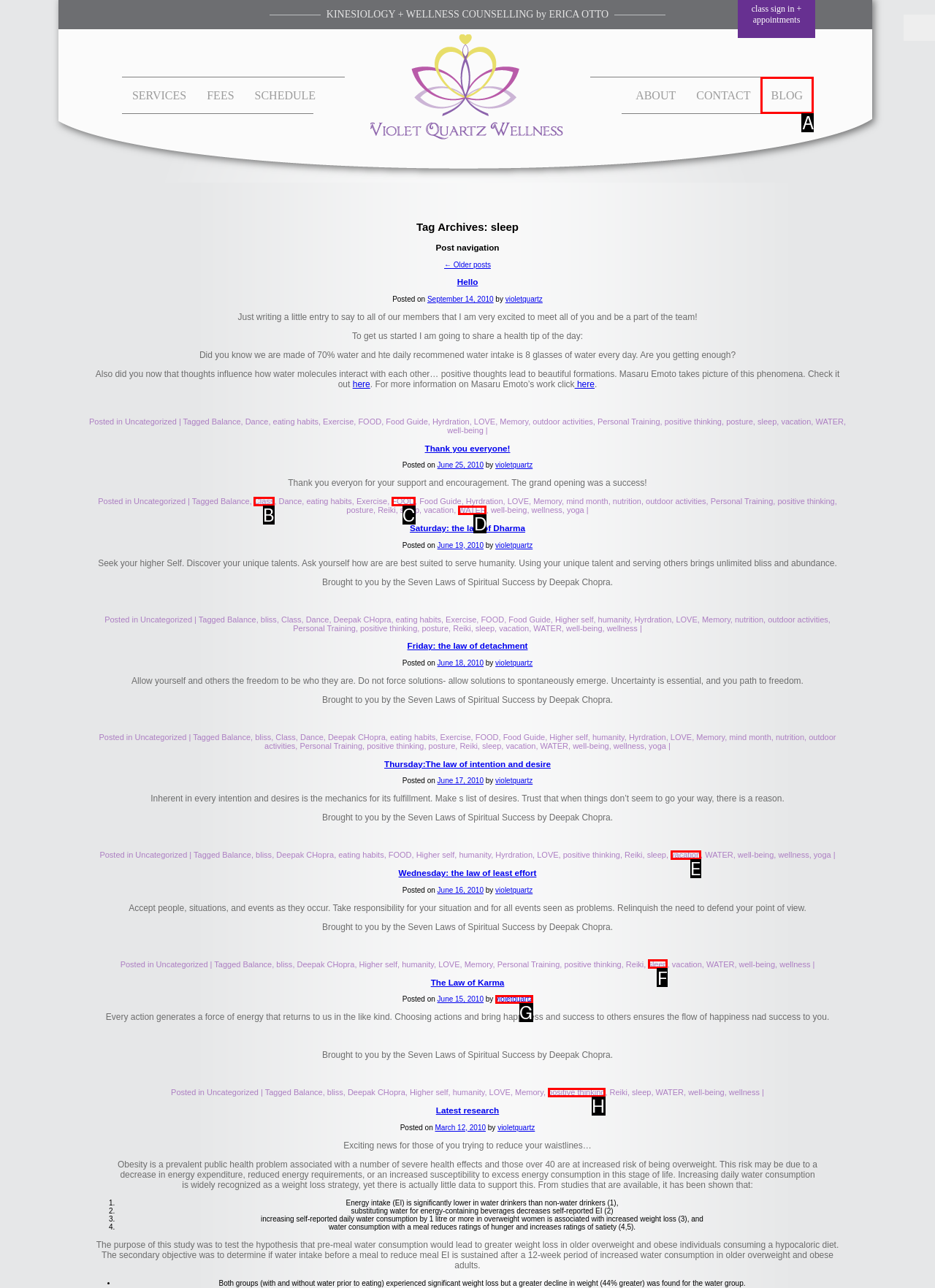Determine the appropriate lettered choice for the task: Click on the 'BLOG' link. Reply with the correct letter.

A